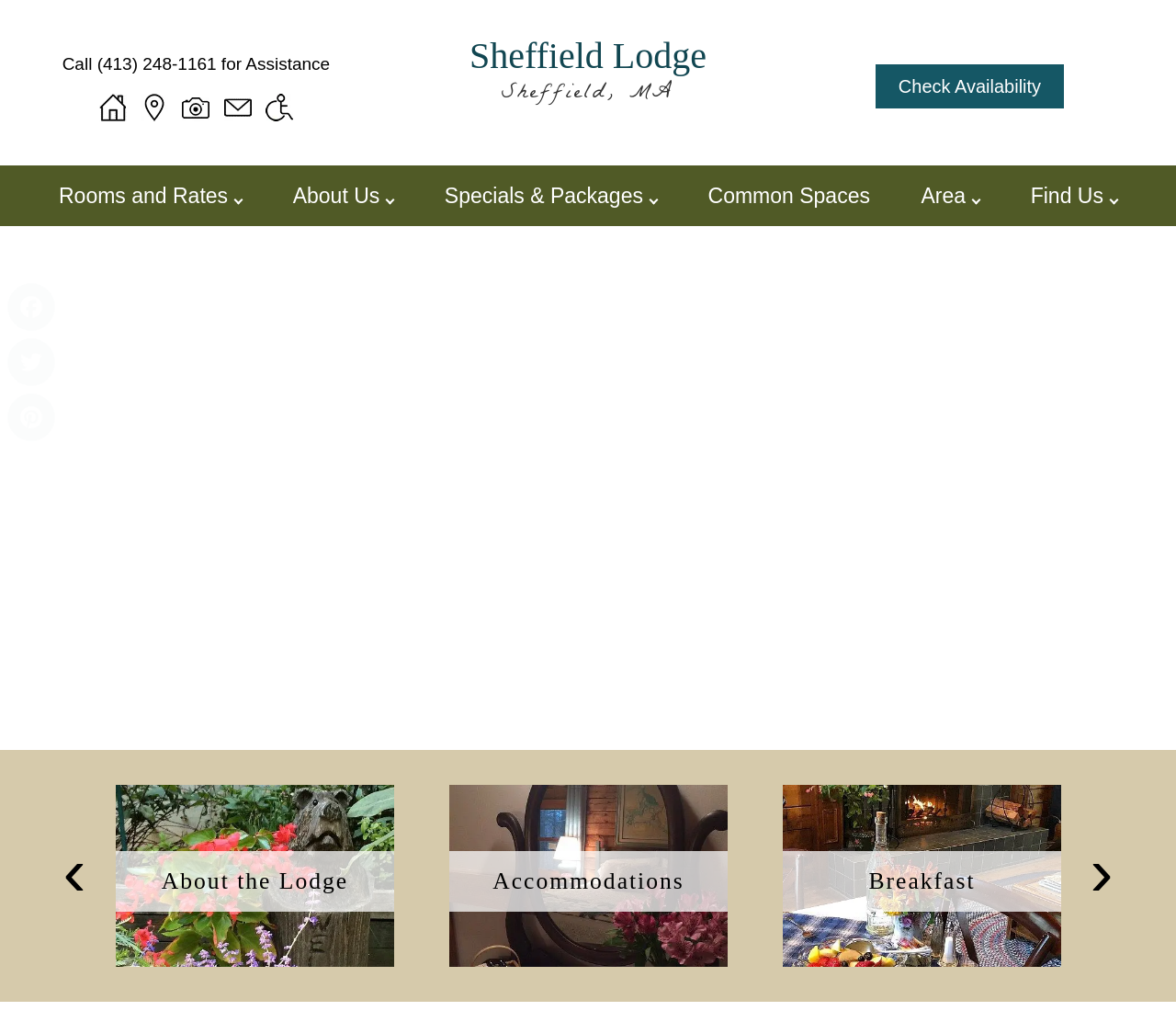How many social media links are available?
Please provide a single word or phrase in response based on the screenshot.

3